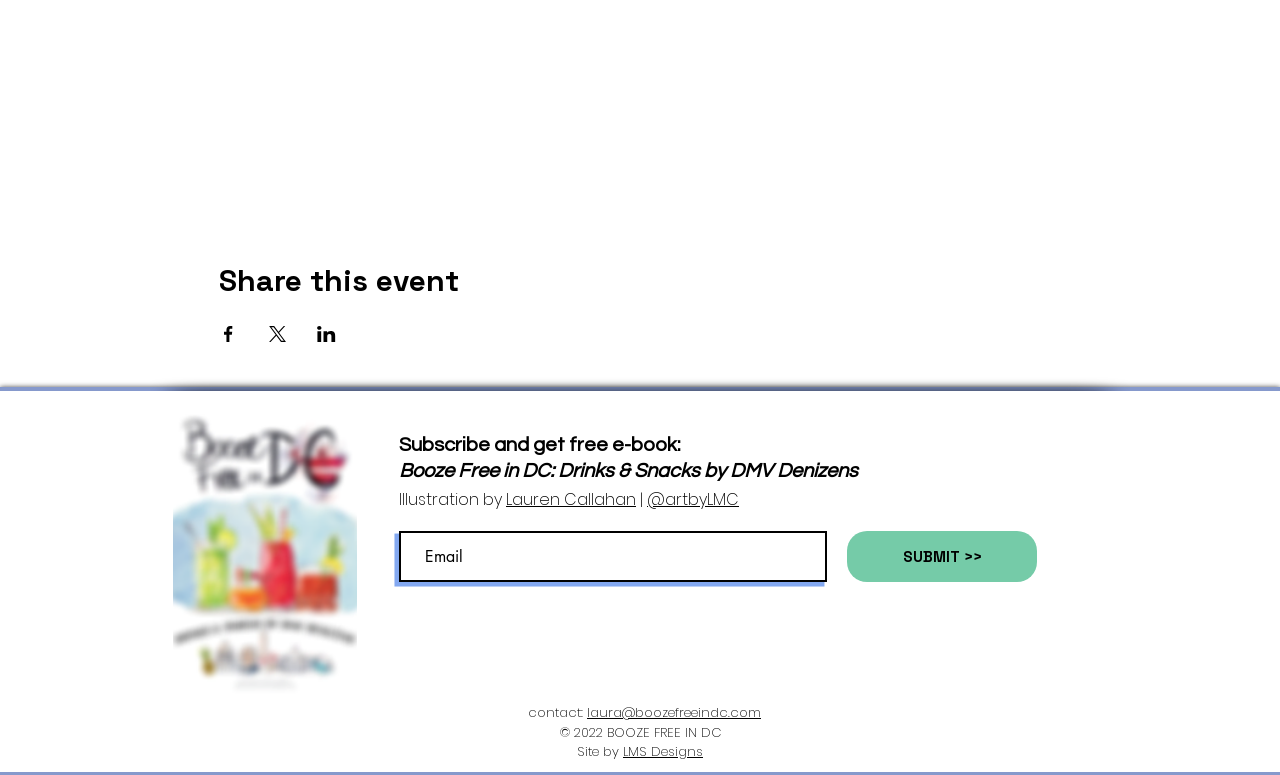Please determine the bounding box coordinates of the element's region to click for the following instruction: "Contact Laura".

[0.412, 0.908, 0.595, 0.932]